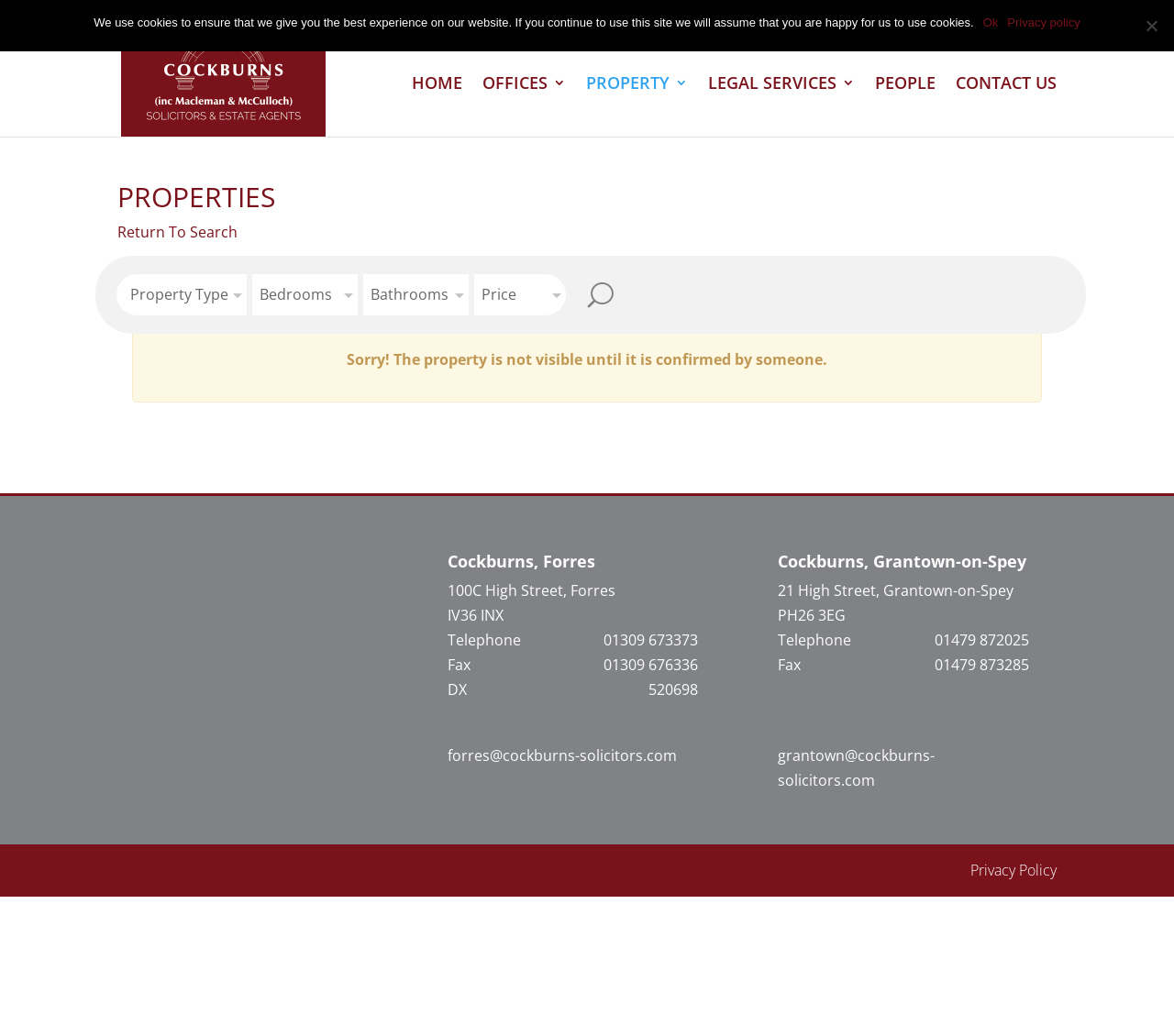Identify the bounding box coordinates of the element to click to follow this instruction: 'View property details'. Ensure the coordinates are four float values between 0 and 1, provided as [left, top, right, bottom].

[0.1, 0.177, 0.9, 0.213]